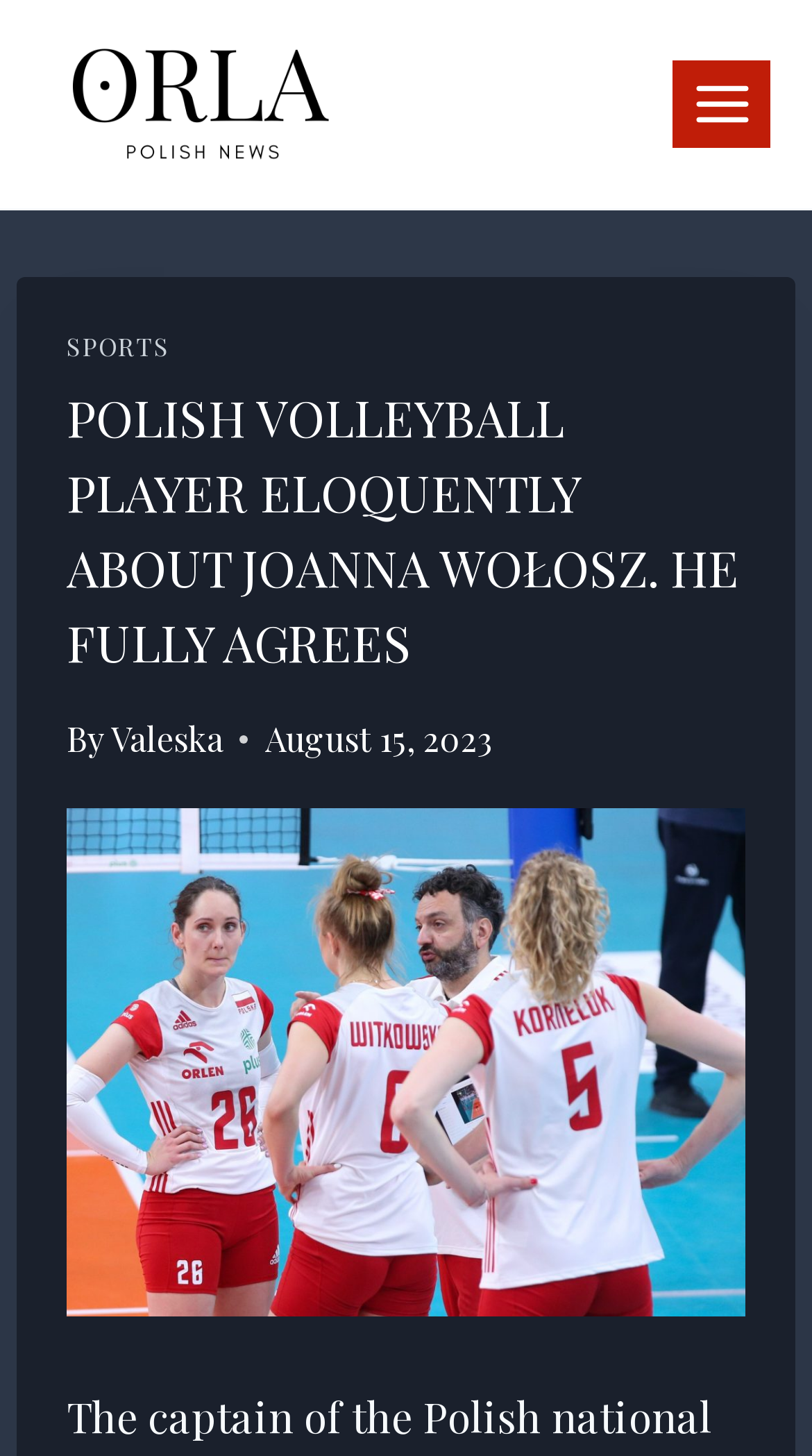What is the date of the article?
Please provide a single word or phrase answer based on the image.

August 15, 2023